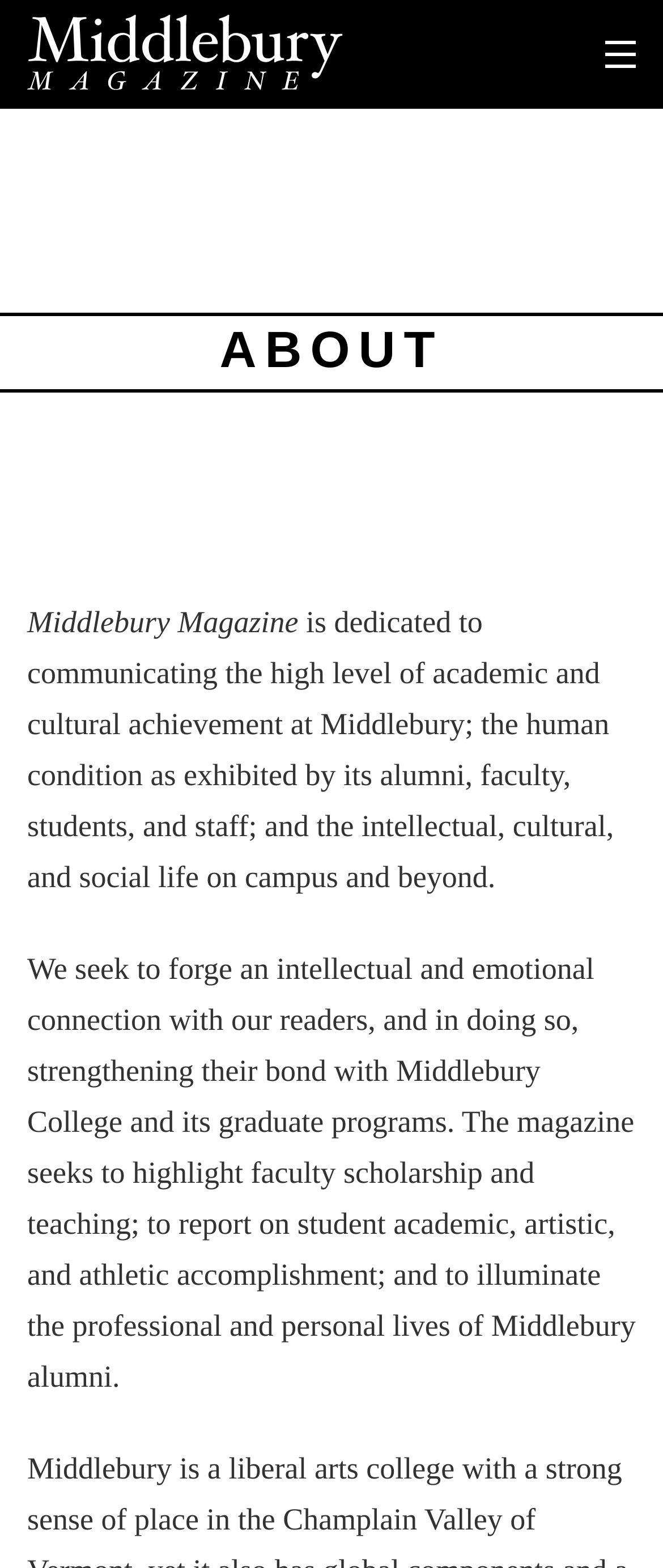What is the purpose of the magazine?
Answer the question with a single word or phrase derived from the image.

To communicate academic and cultural achievement